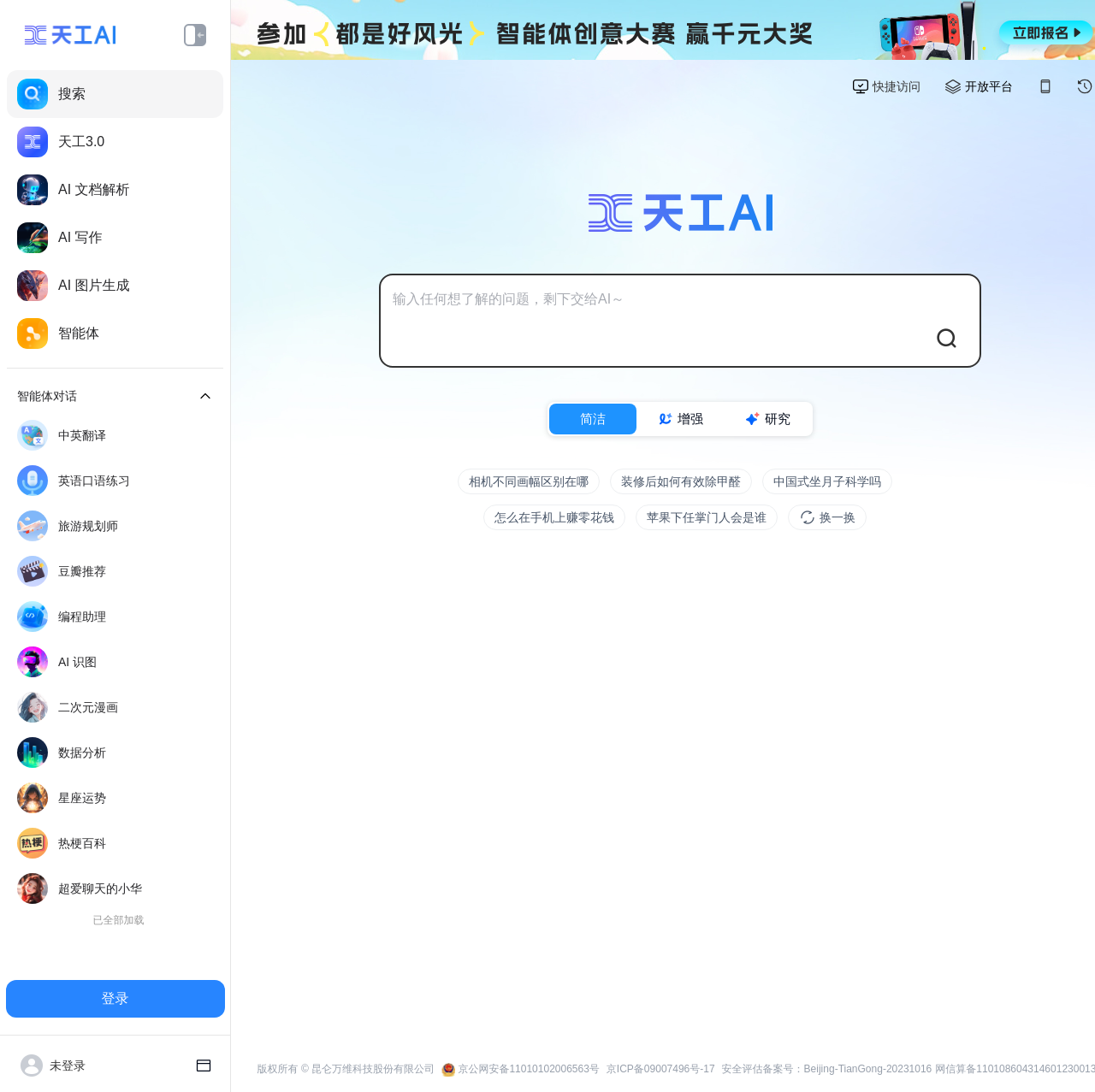Find the bounding box coordinates of the element to click in order to complete the given instruction: "Email Candice Carr."

None